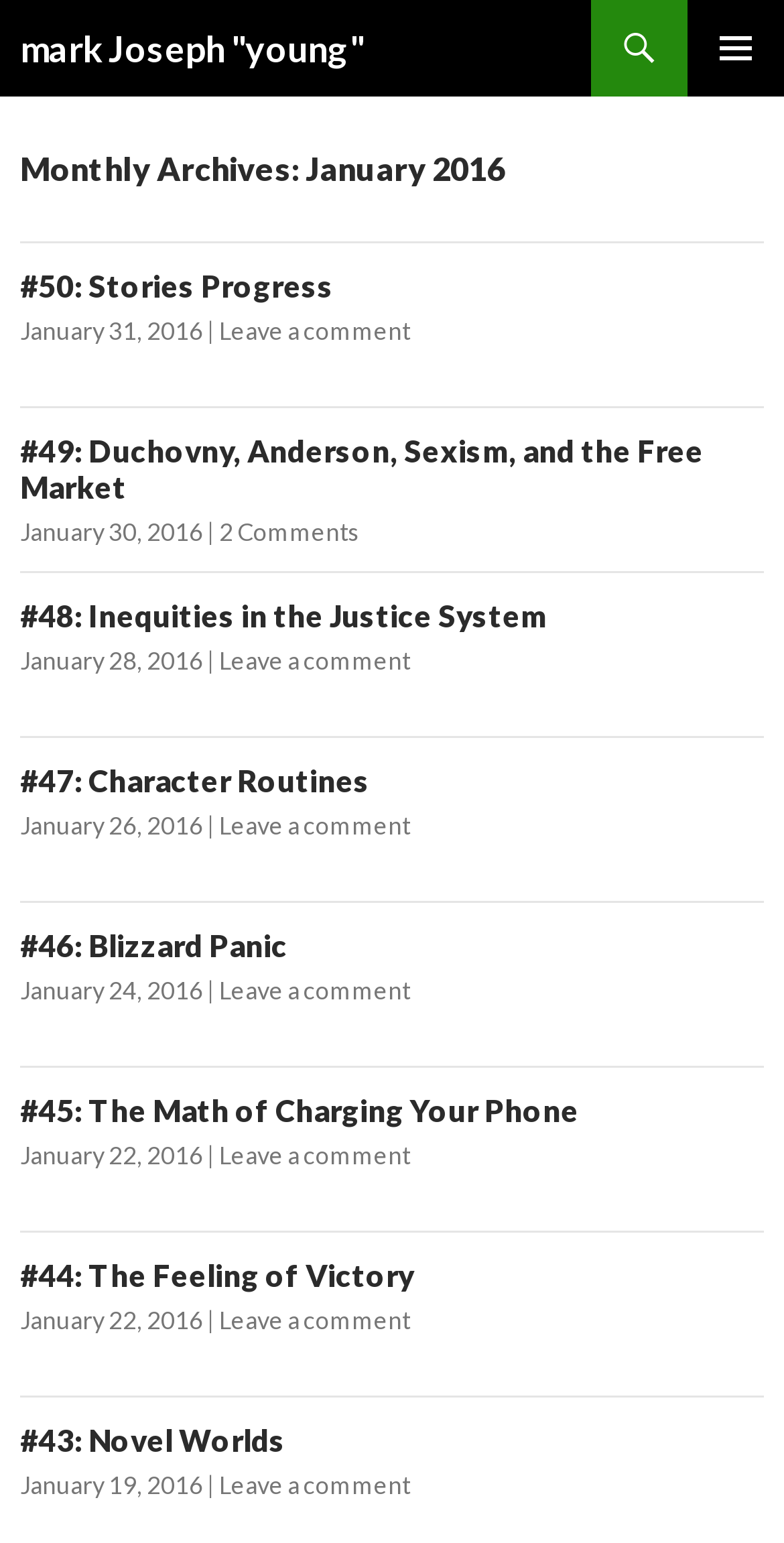What is the date of the last article?
Give a single word or phrase answer based on the content of the image.

January 19, 2016